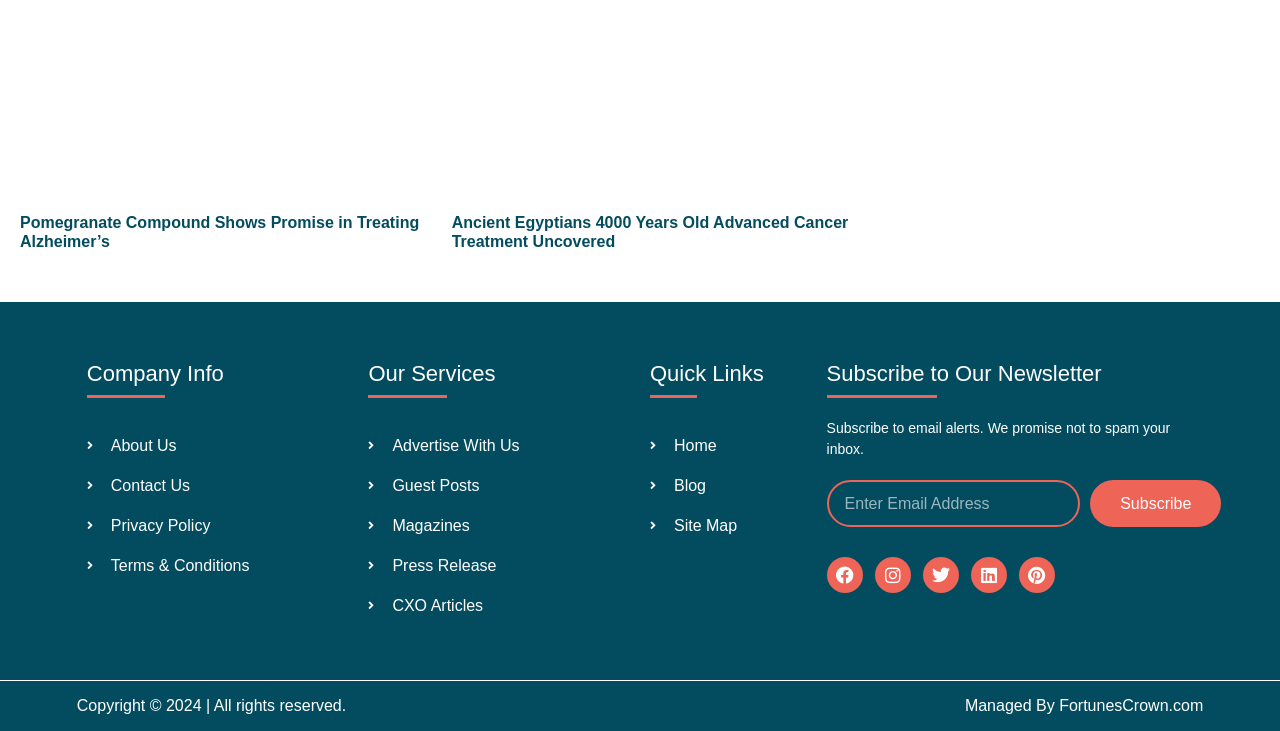What is the category of the link 'Advertise With Us'?
Look at the image and provide a short answer using one word or a phrase.

Our Services